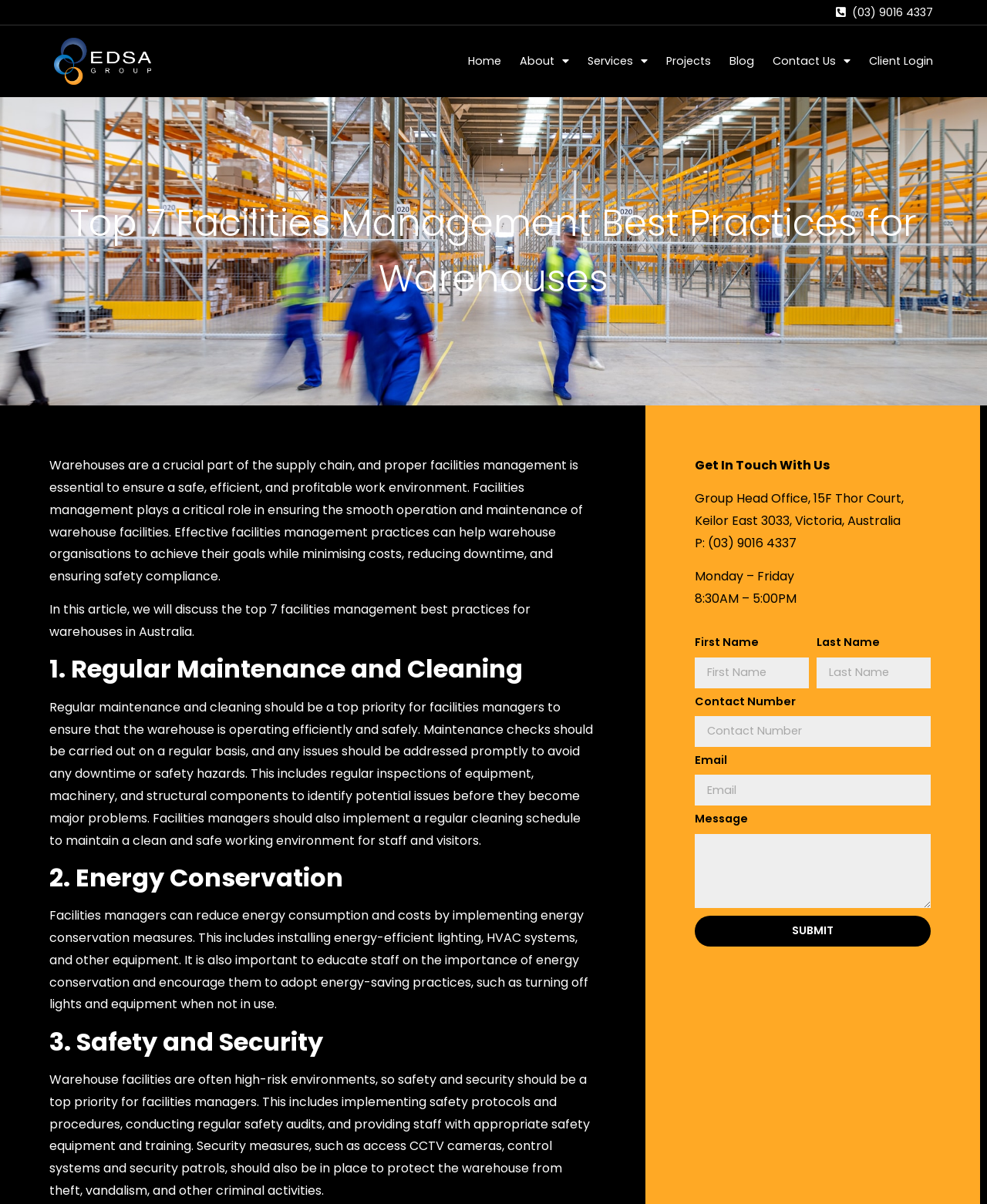Elaborate on the webpage's design and content in a detailed caption.

This webpage is about facilities management best practices for warehouses in Australia. At the top, there is a logo of EDSA Group on the left and a navigation menu on the right, which includes links to "Home", "About", "Services", "Projects", "Blog", "Contact Us", and "Client Login". Below the navigation menu, there is a phone number "(03) 9016 4337" on the right side.

The main content of the webpage is divided into sections, each with a heading and a paragraph of text. The first section is an introduction to facilities management, explaining its importance in ensuring a safe, efficient, and profitable work environment. The following sections discuss the top 7 facilities management best practices for warehouses in Australia, including regular maintenance and cleaning, energy conservation, safety and security, and others.

On the right side of the webpage, there is a contact section with the title "Get In Touch With Us". Below the title, there is the address of the Group Head Office, a phone number, and office hours. There is also a contact form with fields for first name, last name, contact number, email, and message, and a "SUBMIT" button.

Overall, the webpage provides informative content about facilities management best practices and offers a way for visitors to get in touch with the company.